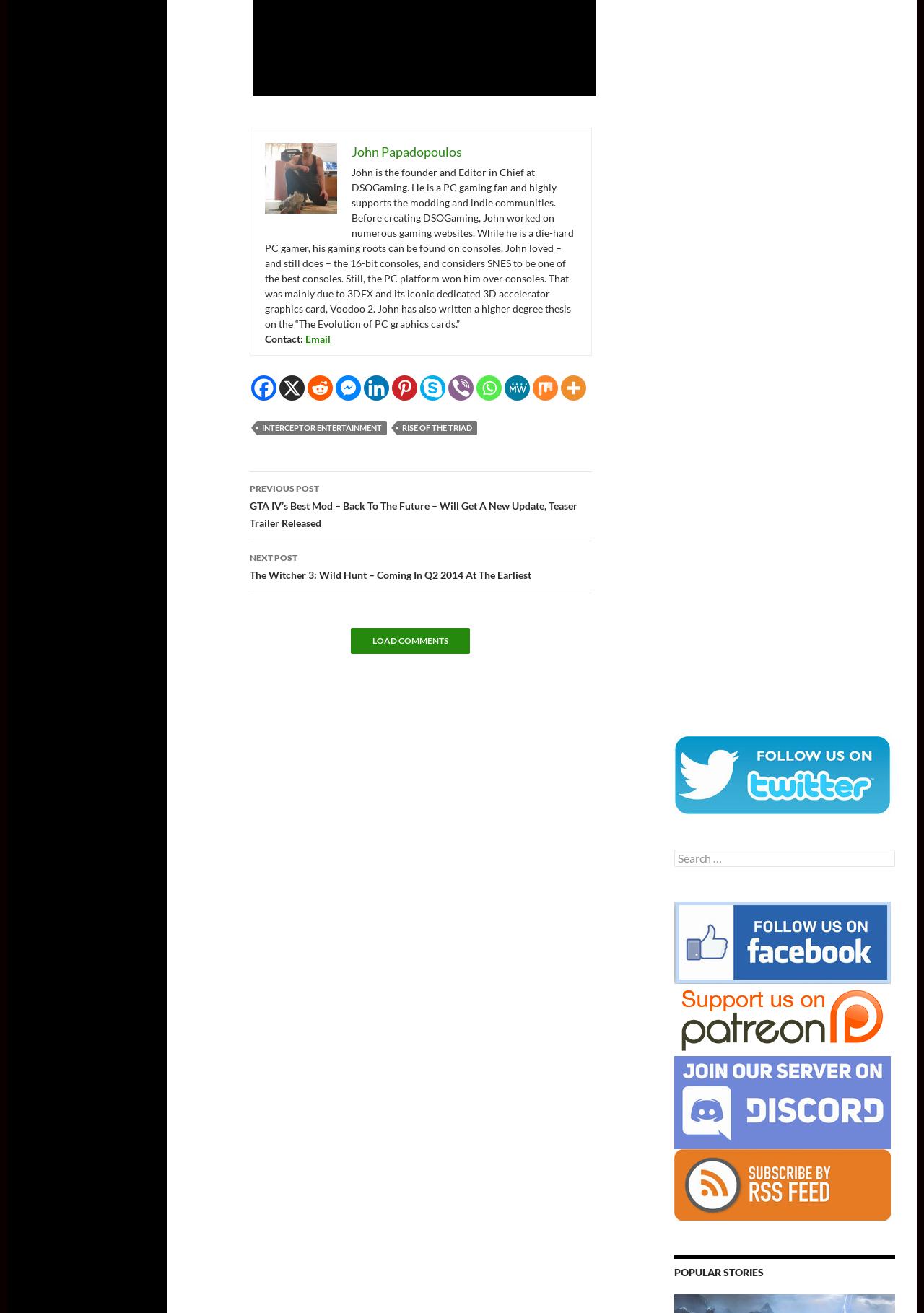Who is the founder of DSOGaming?
Use the information from the image to give a detailed answer to the question.

The answer can be found in the StaticText element with the text 'John is the founder and Editor in Chief at DSOGaming.' which is located at the top of the webpage, indicating that John Papadopoulos is the founder of DSOGaming.